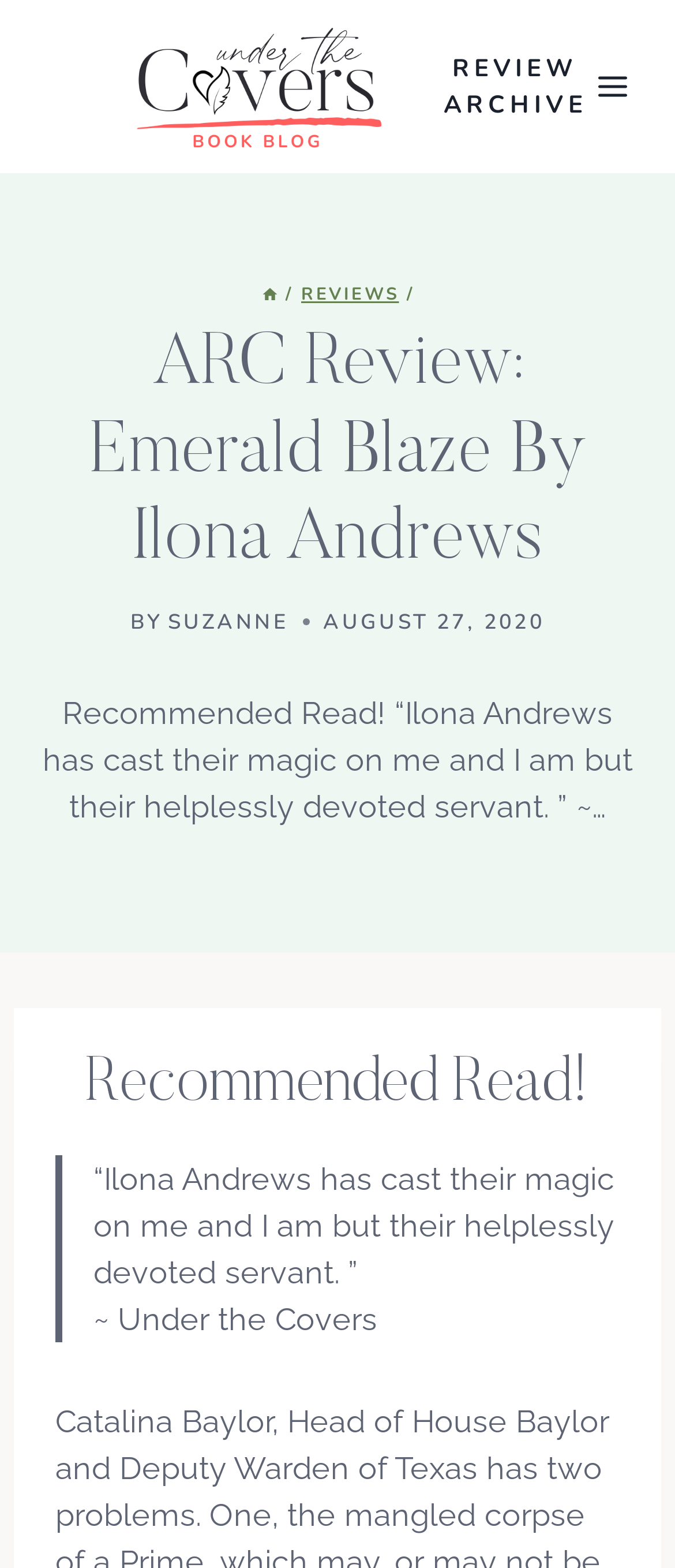What is the name of the book being reviewed?
Please answer the question with as much detail as possible using the screenshot.

The answer can be found in the heading element 'ARC Review: Emerald Blaze By Ilona Andrews' which indicates that the book being reviewed is 'Emerald Blaze'.